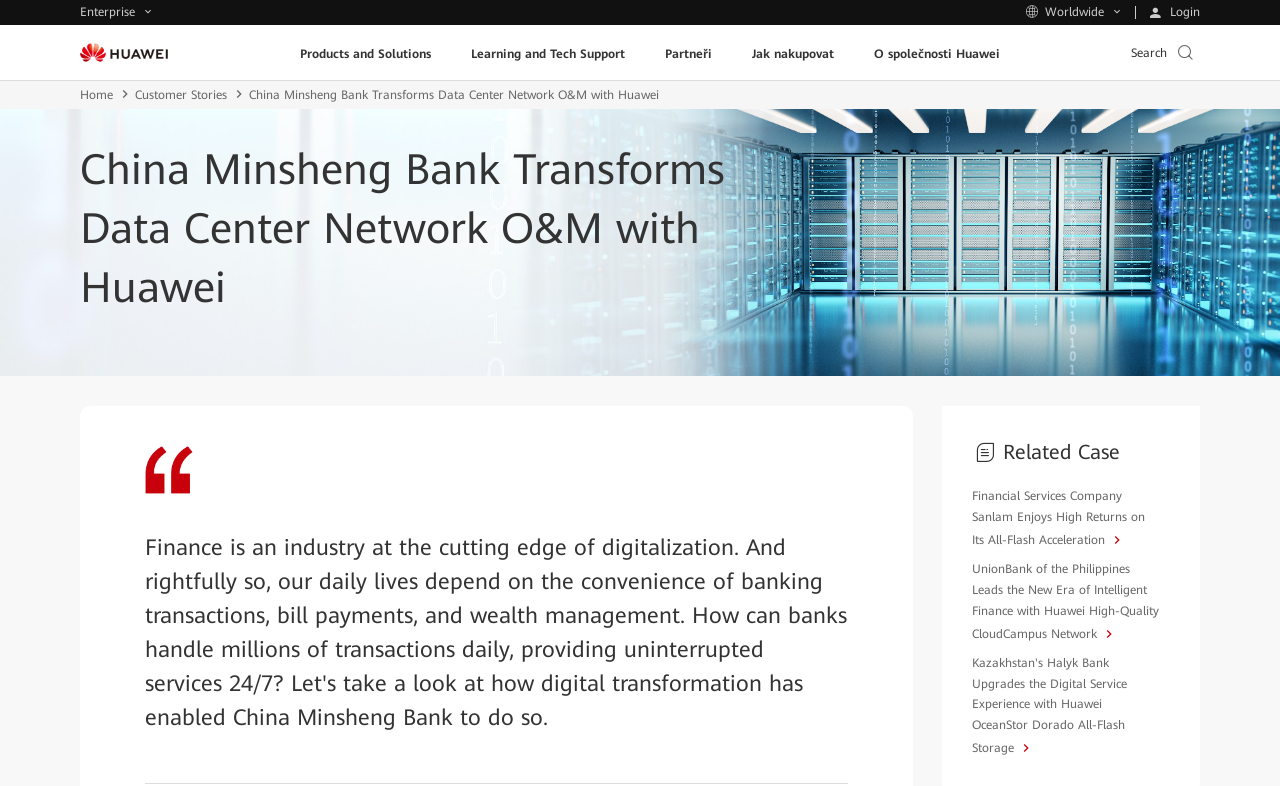Determine the bounding box coordinates of the section to be clicked to follow the instruction: "Read about China Minsheng Bank's data center transformation". The coordinates should be given as four float numbers between 0 and 1, formatted as [left, top, right, bottom].

[0.195, 0.112, 0.515, 0.13]